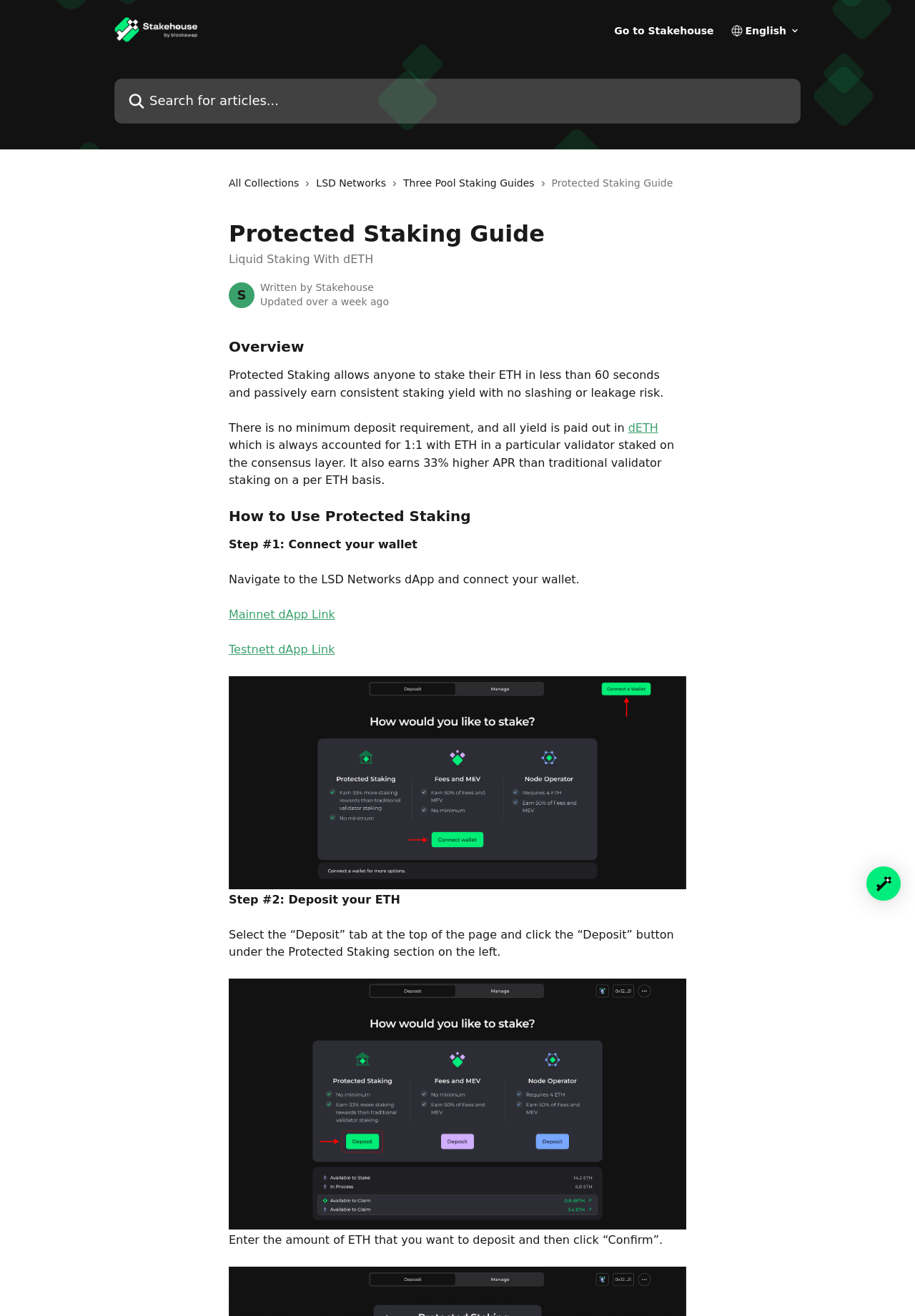Please reply with a single word or brief phrase to the question: 
How many steps are there in the Protected Staking guide?

2